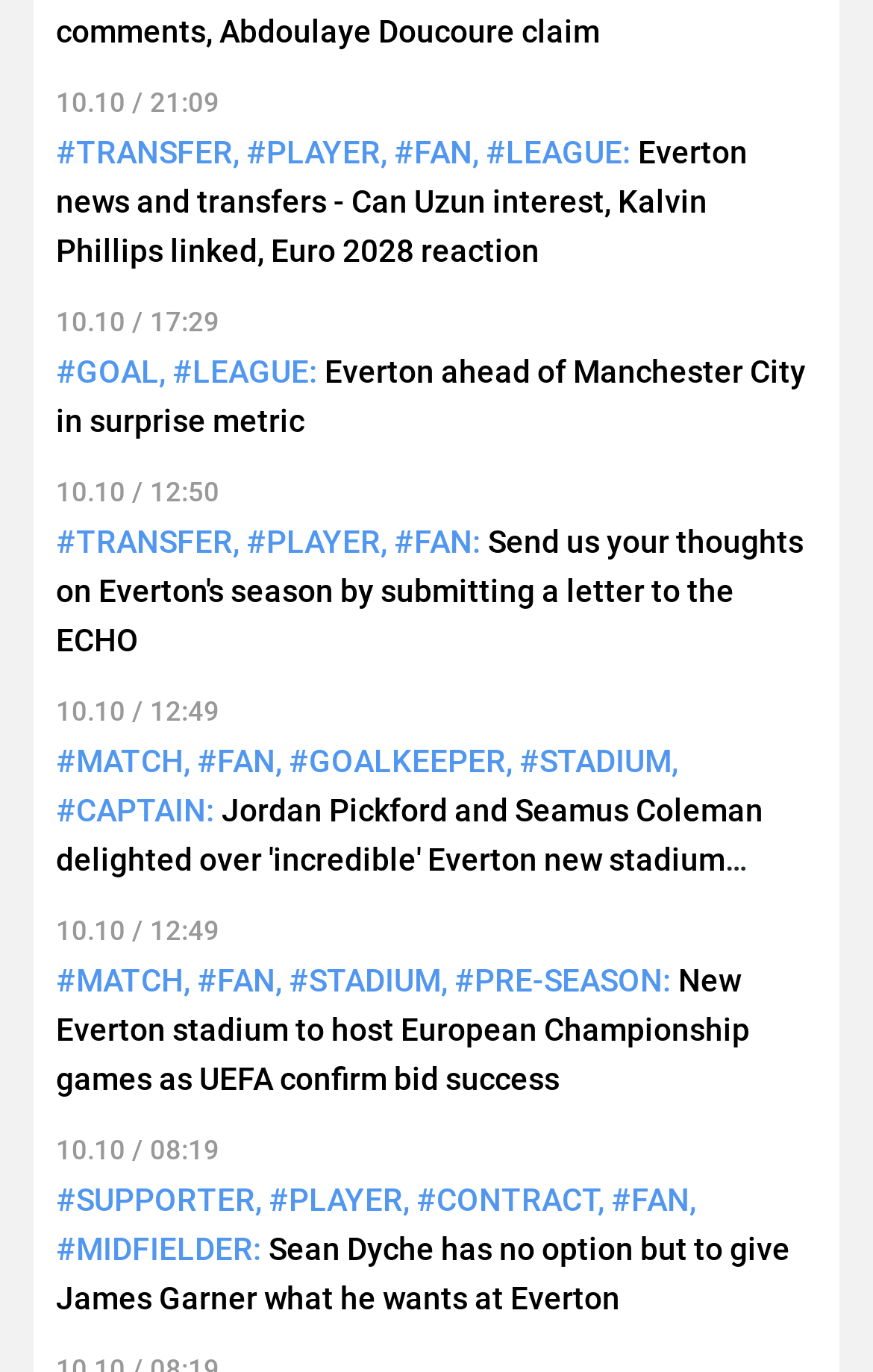Answer the question below in one word or phrase:
How many links are present in the webpage?

23